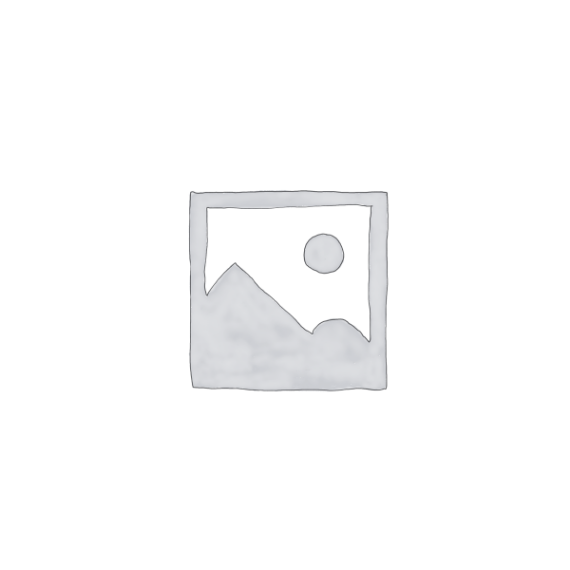What is the purpose of the image?
Please respond to the question with a detailed and thorough explanation.

The image serves as a placeholder, indicating where a visual representation related to the 'Best 14000 GPD RO System in Jumeirah Beach Residence, Dubai' will be showcased, implying that the actual image will be replaced with a relevant visual representation in the future.